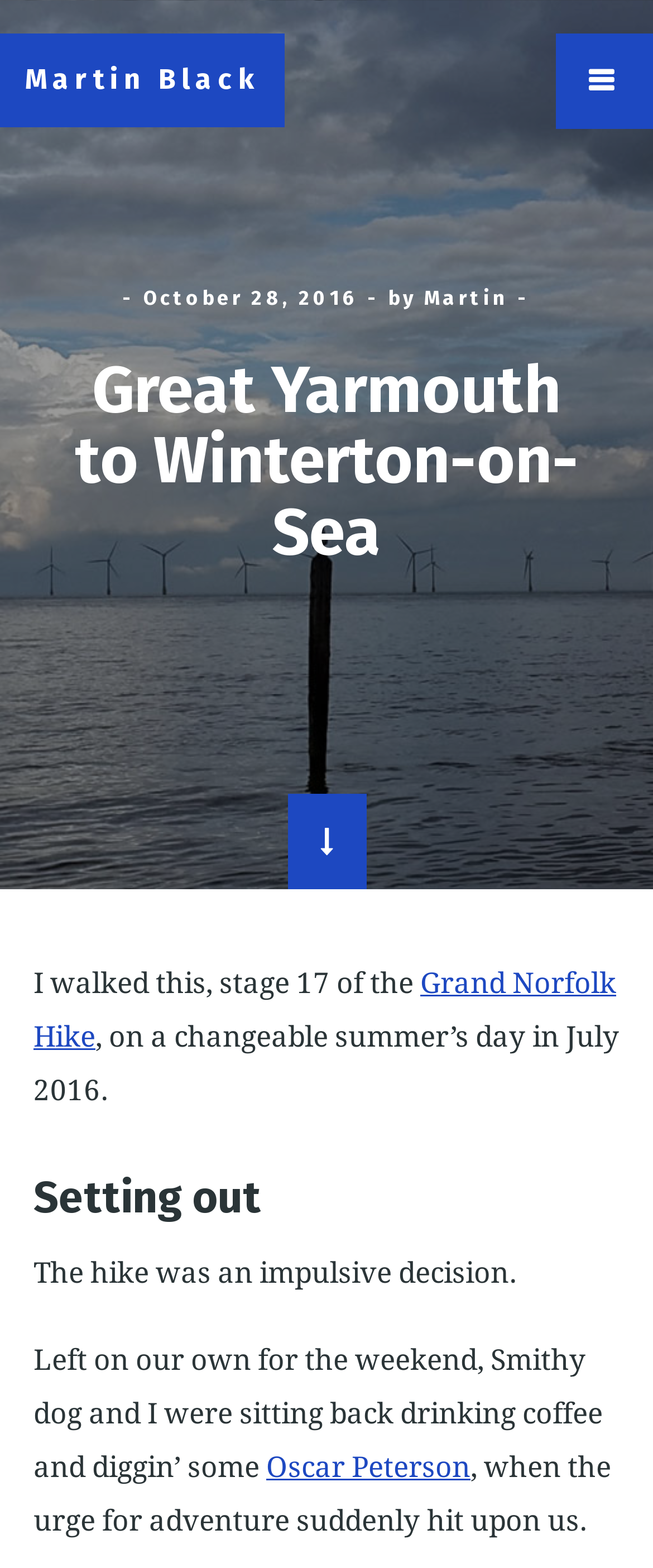Answer the question with a single word or phrase: 
What is the name of the hike described in the article?

Grand Norfolk Hike